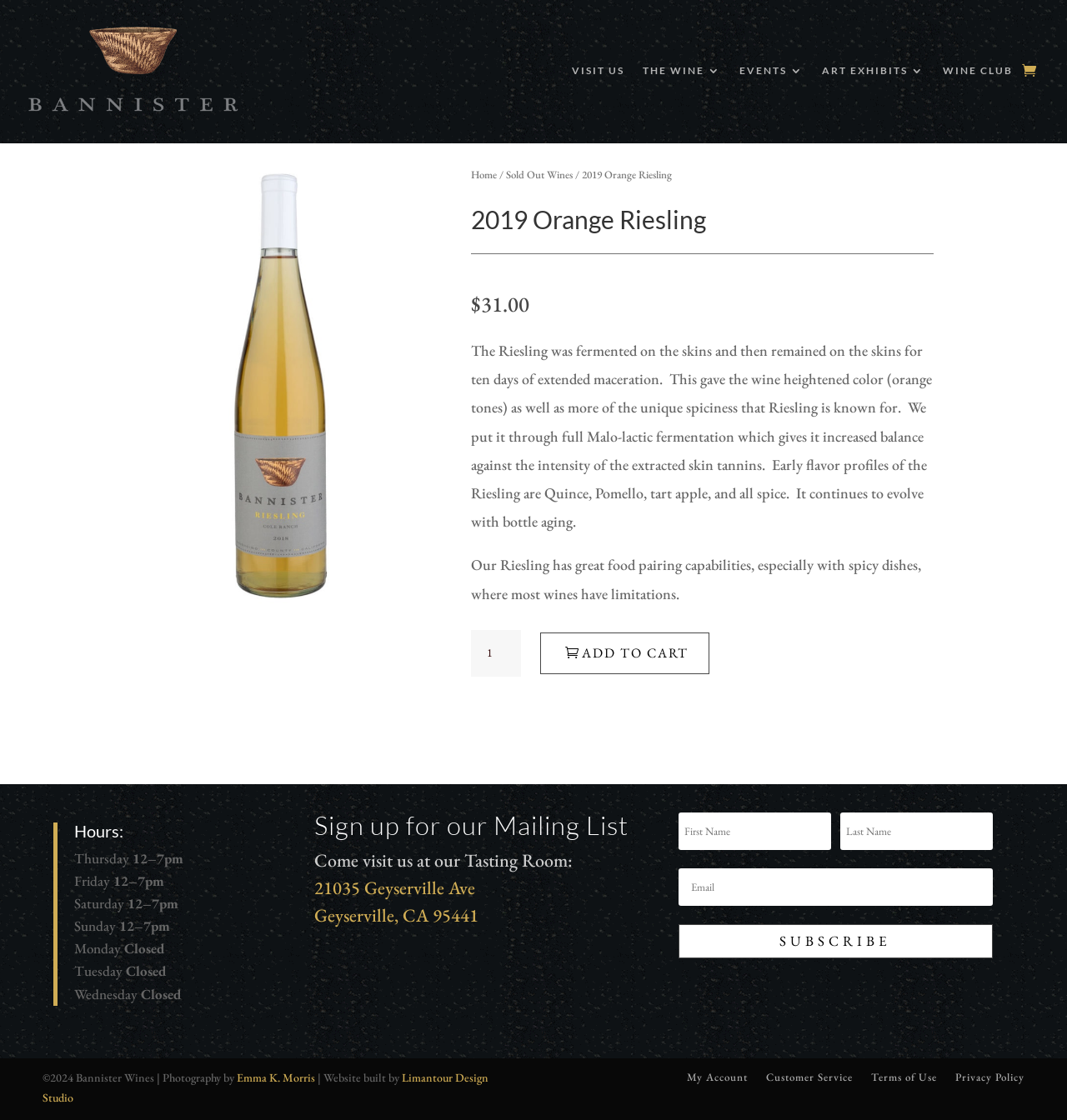What is the name of the design studio that built the website?
Using the image as a reference, answer the question with a short word or phrase.

Limantour Design Studio